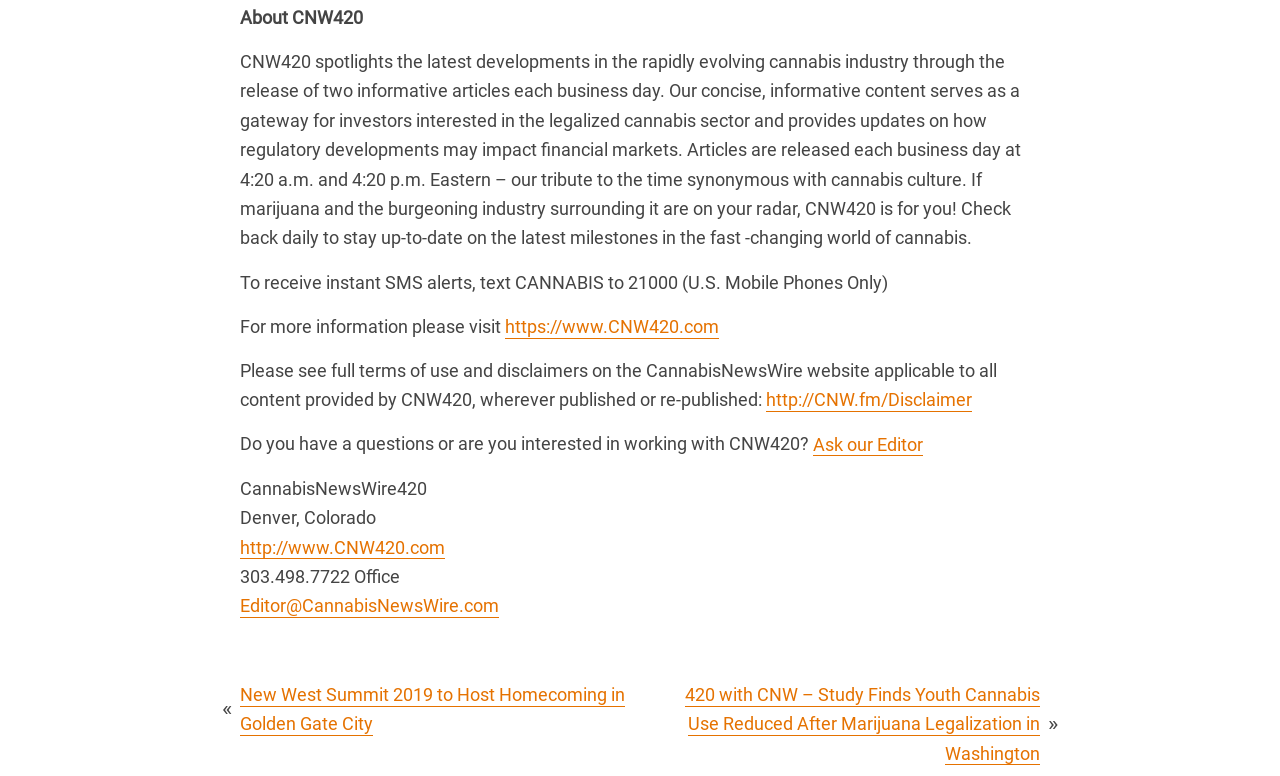Using the information in the image, could you please answer the following question in detail:
What is the title of the first post?

The title of the first post can be found in the link element '420 with CNW – Study Finds Youth Cannabis Use Reduced After Marijuana Legalization in Washington'.